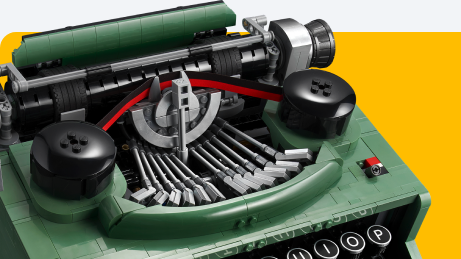What is the color of the typewriter keys?
Based on the visual, give a brief answer using one word or a short phrase.

Shiny black